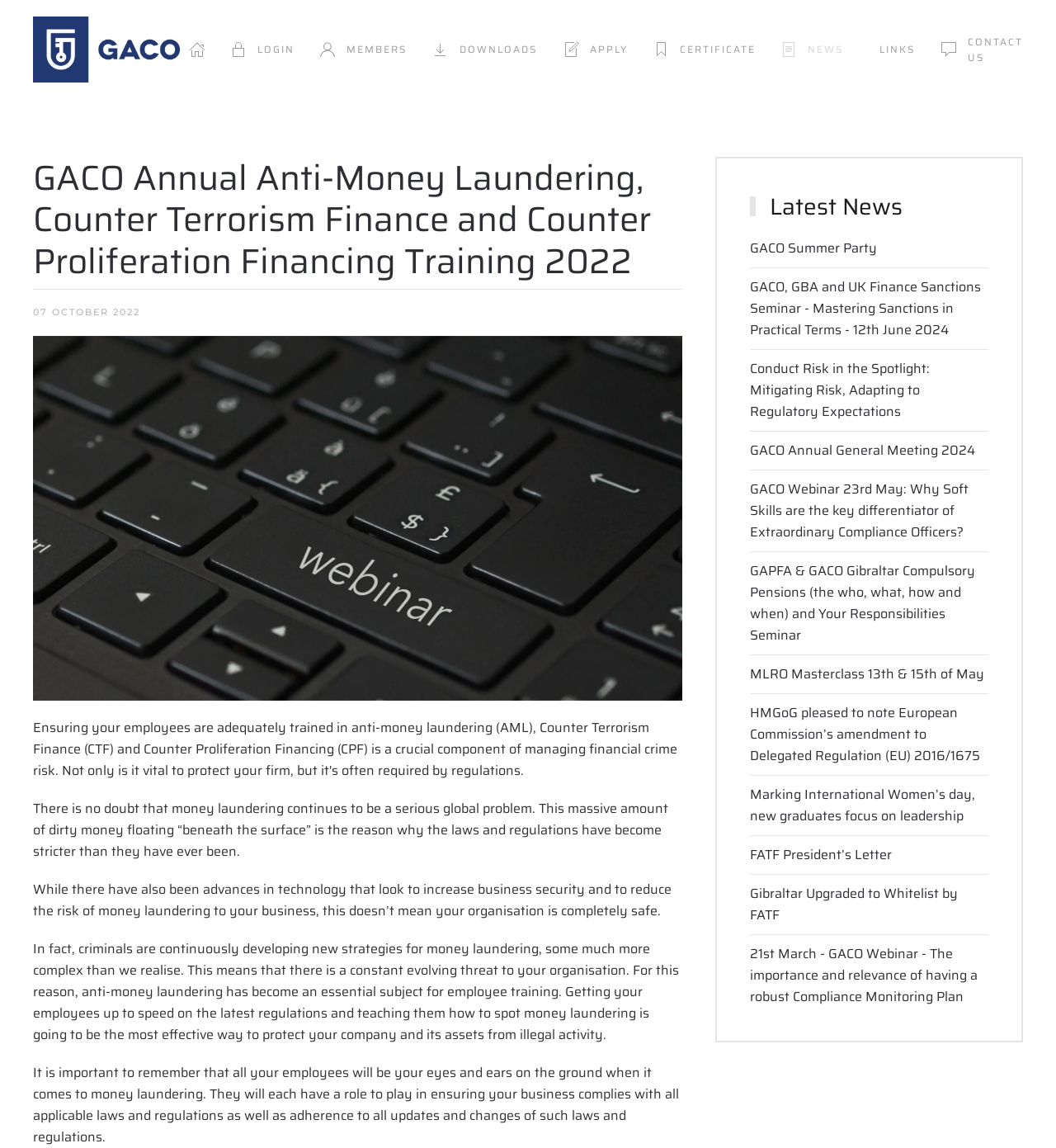What is the topic of the training mentioned on the webpage?
Look at the screenshot and respond with a single word or phrase.

Anti-Money Laundering